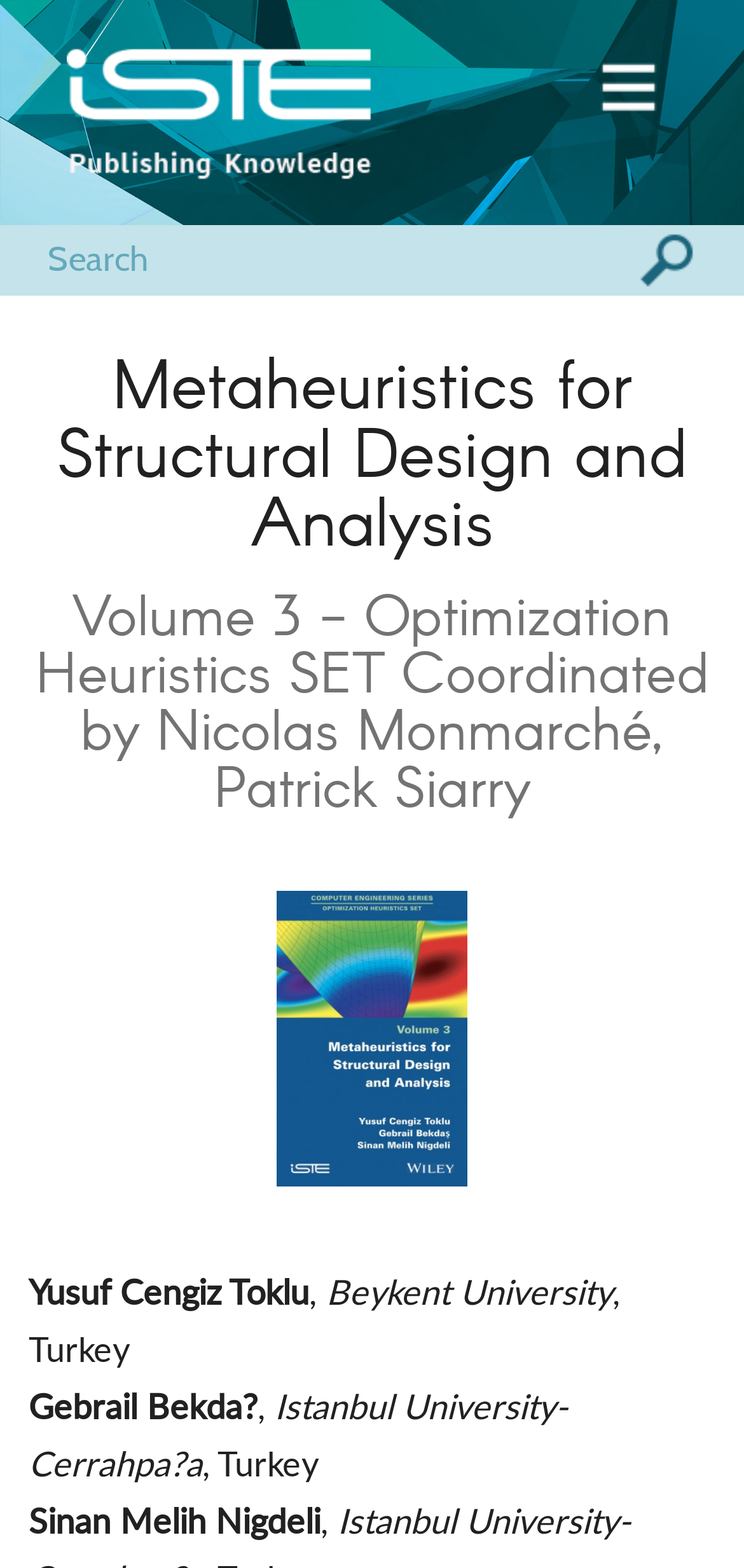Provide a one-word or short-phrase answer to the question:
What is the name of the logo on the top left?

Logo ISTE